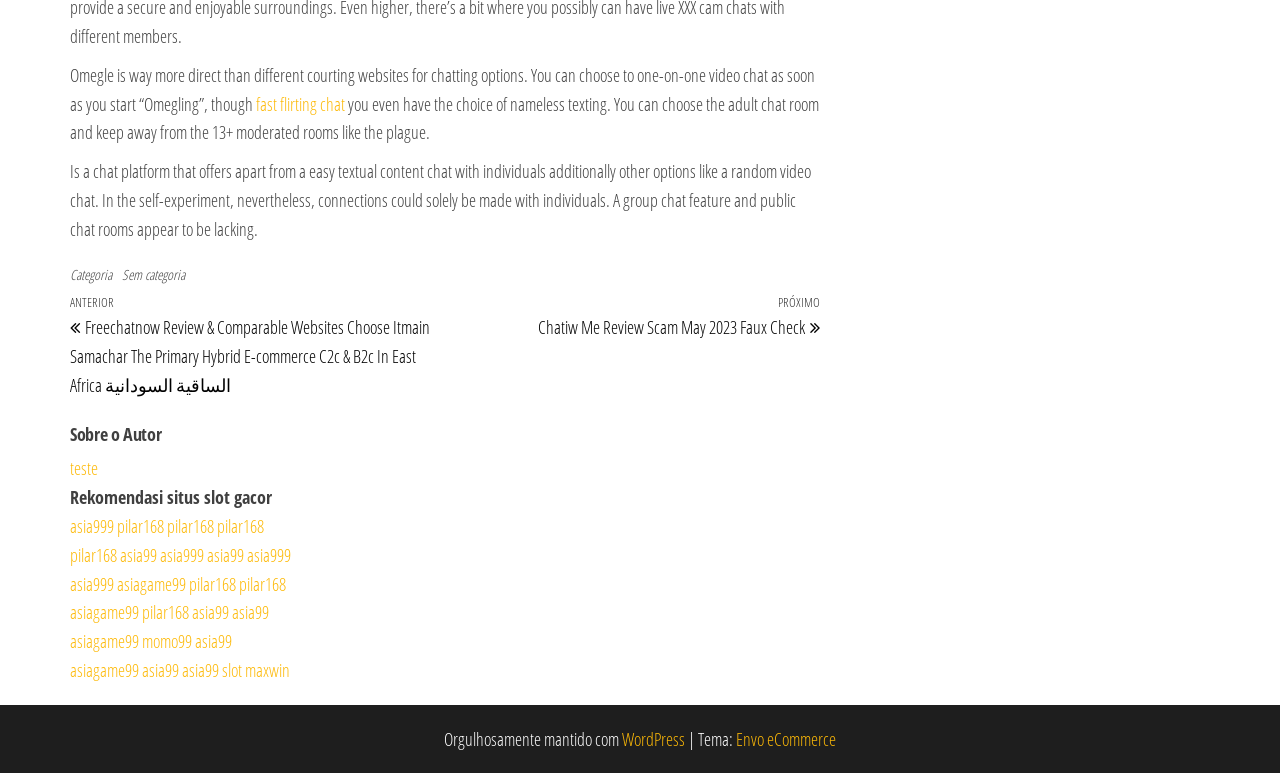Determine the bounding box coordinates for the area that needs to be clicked to fulfill this task: "Click the 'Sem categoria' link". The coordinates must be given as four float numbers between 0 and 1, i.e., [left, top, right, bottom].

[0.095, 0.342, 0.145, 0.367]